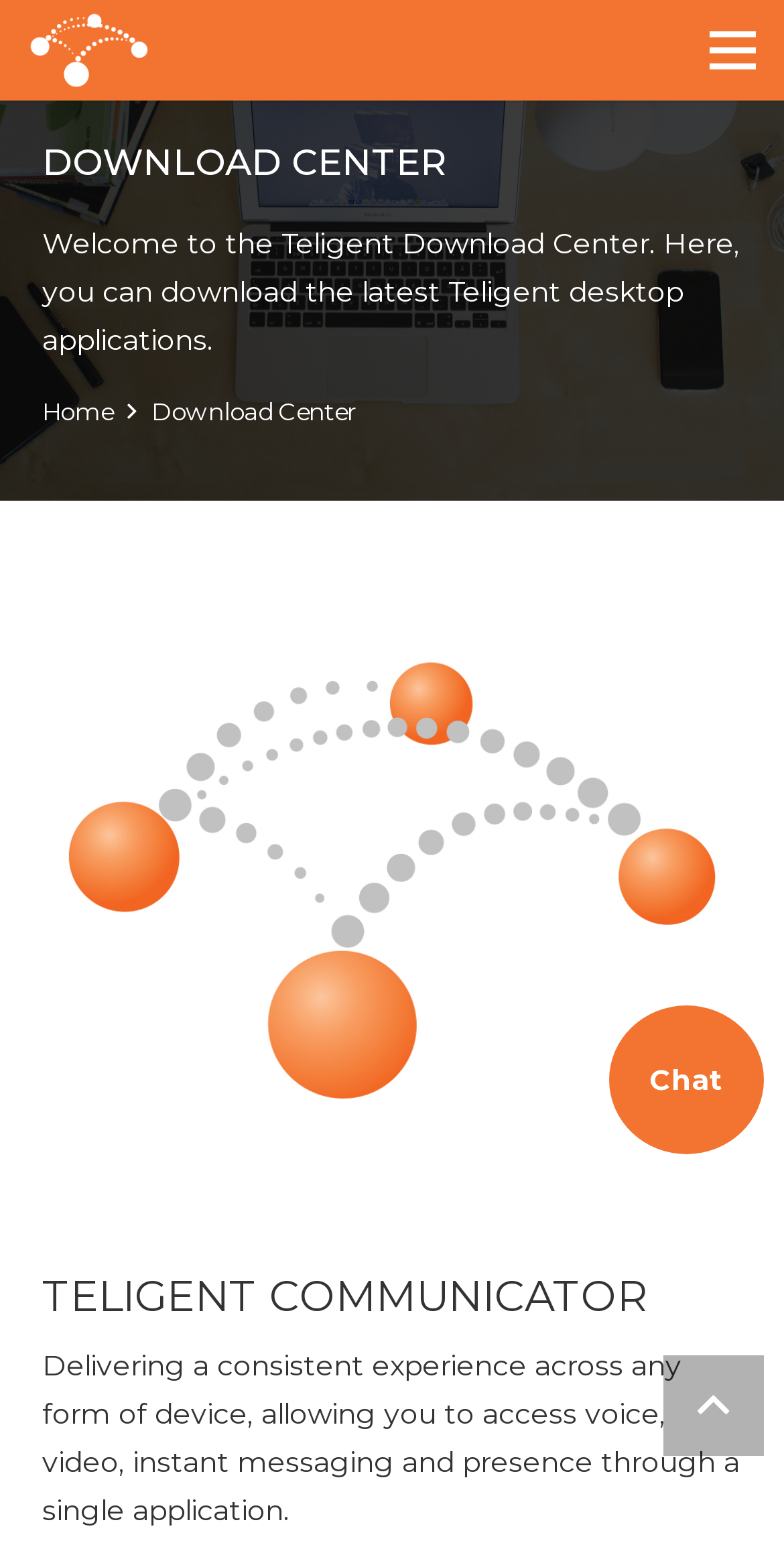Respond with a single word or phrase to the following question: What is the name of the application that can be downloaded?

Teligent desktop applications